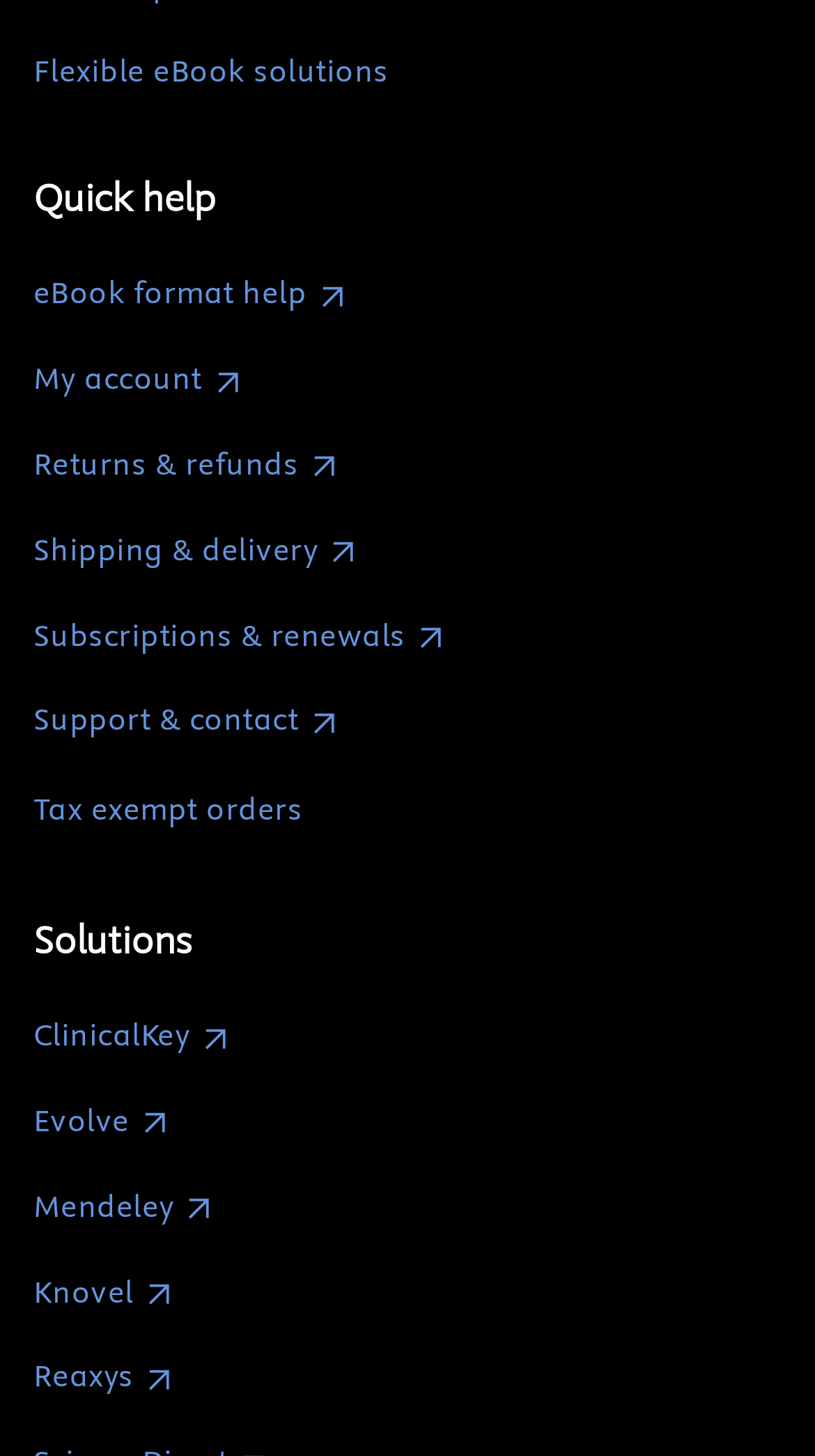Could you highlight the region that needs to be clicked to execute the instruction: "View eBook format help"?

[0.041, 0.187, 0.548, 0.217]